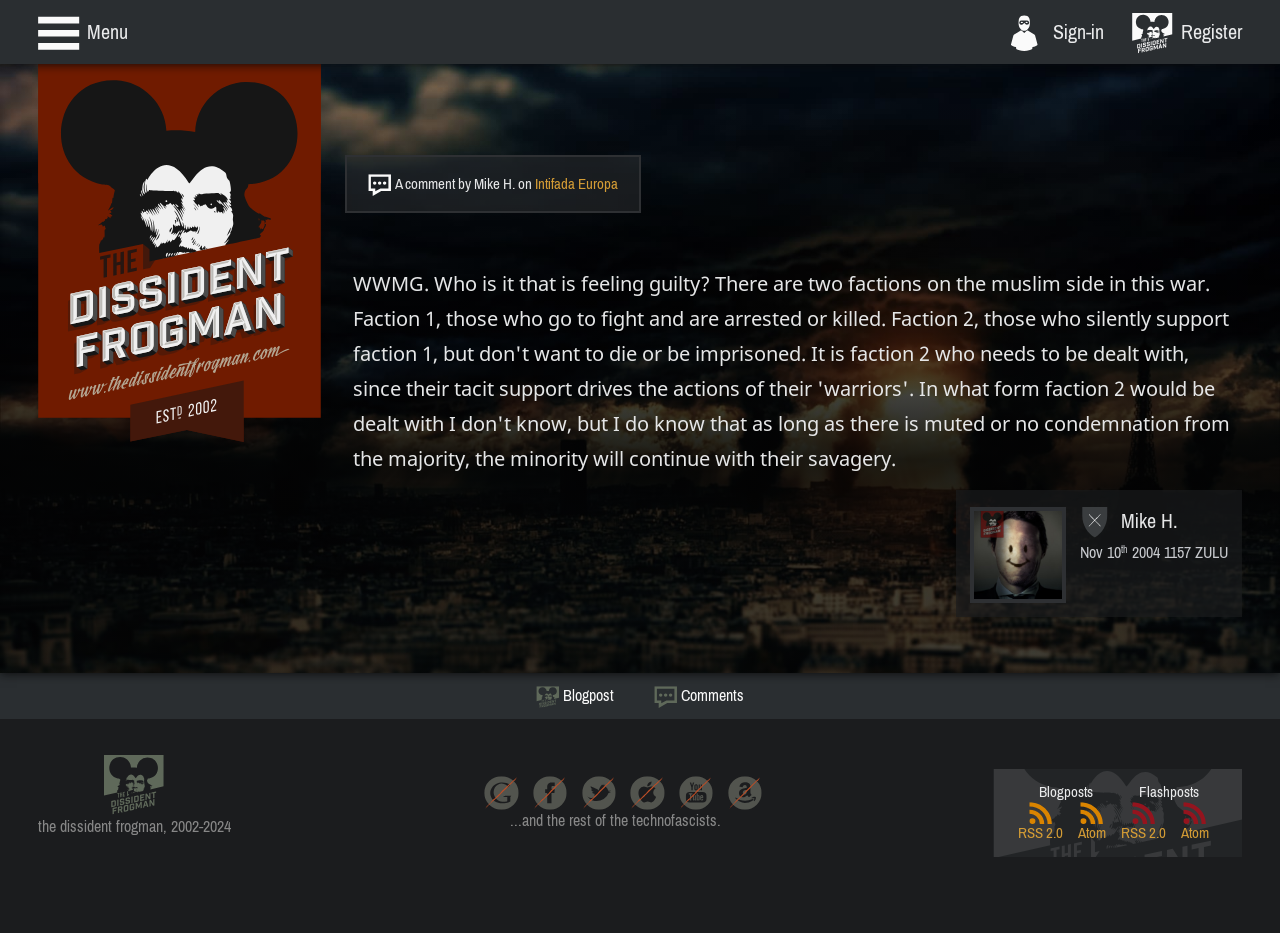Identify the bounding box coordinates for the element you need to click to achieve the following task: "Visit the original article 'Intifada Europa'". Provide the bounding box coordinates as four float numbers between 0 and 1, in the form [left, top, right, bottom].

[0.418, 0.188, 0.483, 0.206]